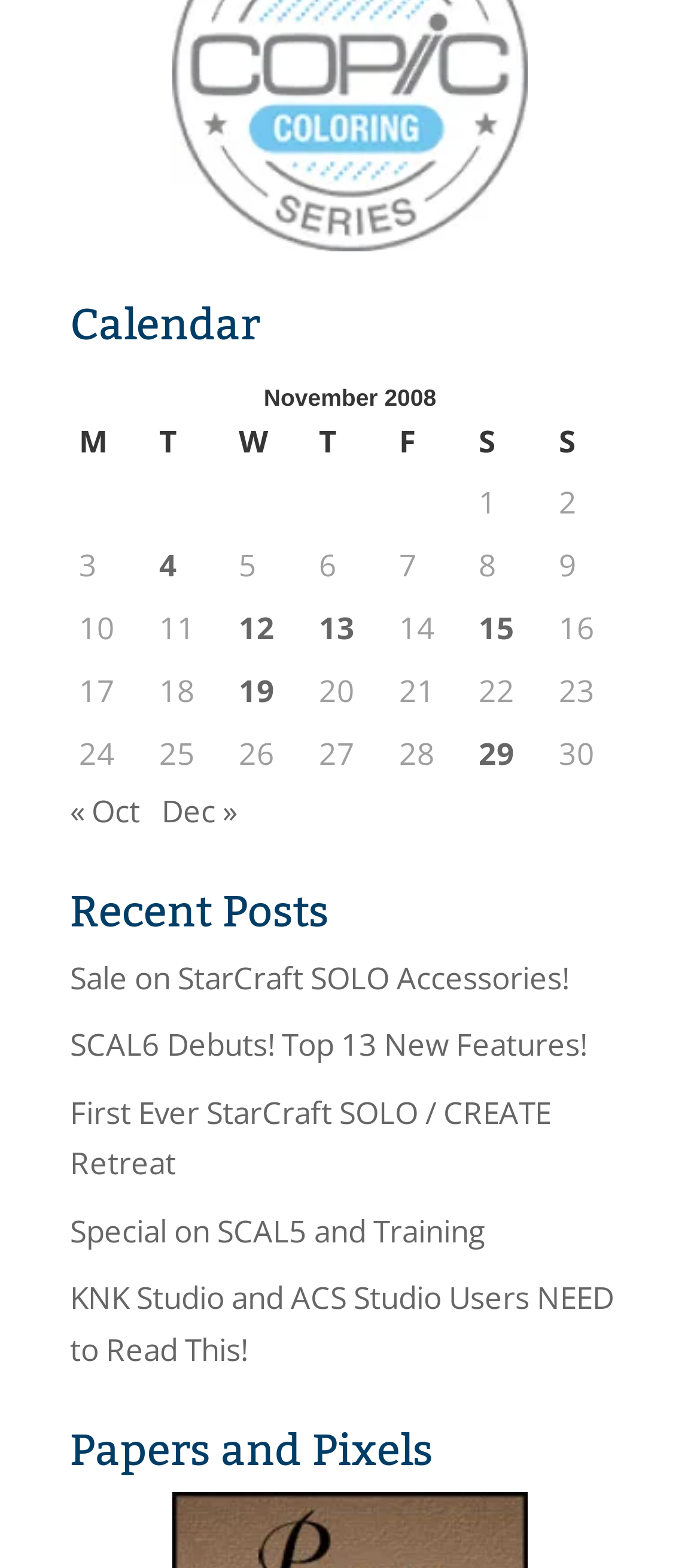Can you specify the bounding box coordinates of the area that needs to be clicked to fulfill the following instruction: "View posts published on November 4, 2008"?

[0.227, 0.345, 0.316, 0.378]